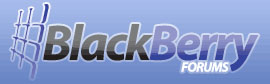Give an in-depth description of the image.

The image features the logo of **BlackBerry Forums**, prominently styled with a modern font that incorporates a hashtag symbol at the beginning. The logo showcases a color gradient from dark gray at the bottom to a lighter shade at the top, effectively creating a sense of depth. The background is a soft blue tone, providing a cohesive and inviting backdrop for the branding. This imagery symbolizes a vibrant online community focused on discussions related to BlackBerry devices and technology, reflecting both nostalgia and contemporary relevance in the tech landscape.